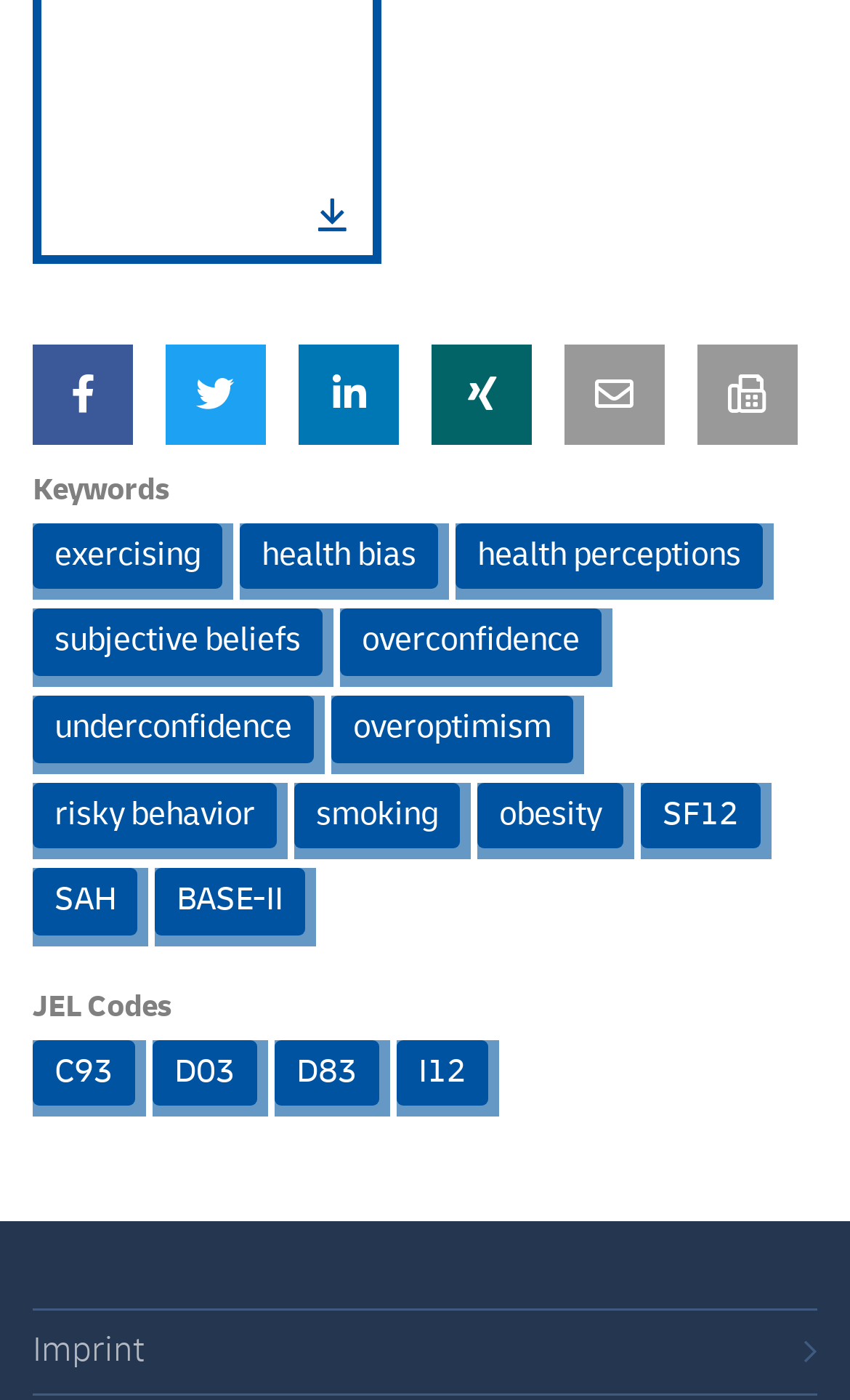Please give the bounding box coordinates of the area that should be clicked to fulfill the following instruction: "Click the exercising link". The coordinates should be in the format of four float numbers from 0 to 1, i.e., [left, top, right, bottom].

[0.038, 0.374, 0.262, 0.421]